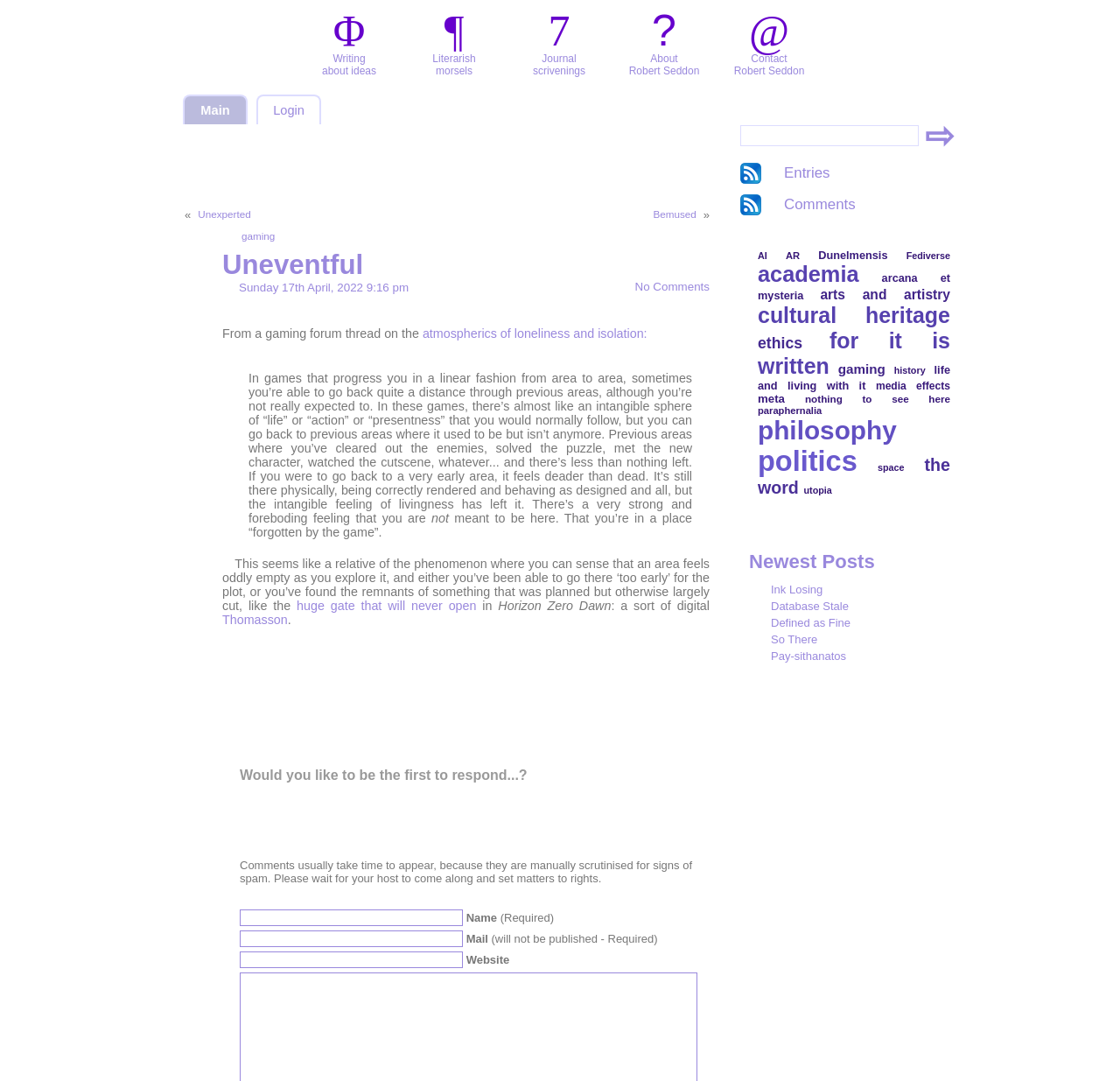What is the name of the author?
Provide a detailed answer to the question, using the image to inform your response.

The answer can be found by looking at the link '? About Robert Seddon' which suggests that Robert Seddon is the author of the webpage.